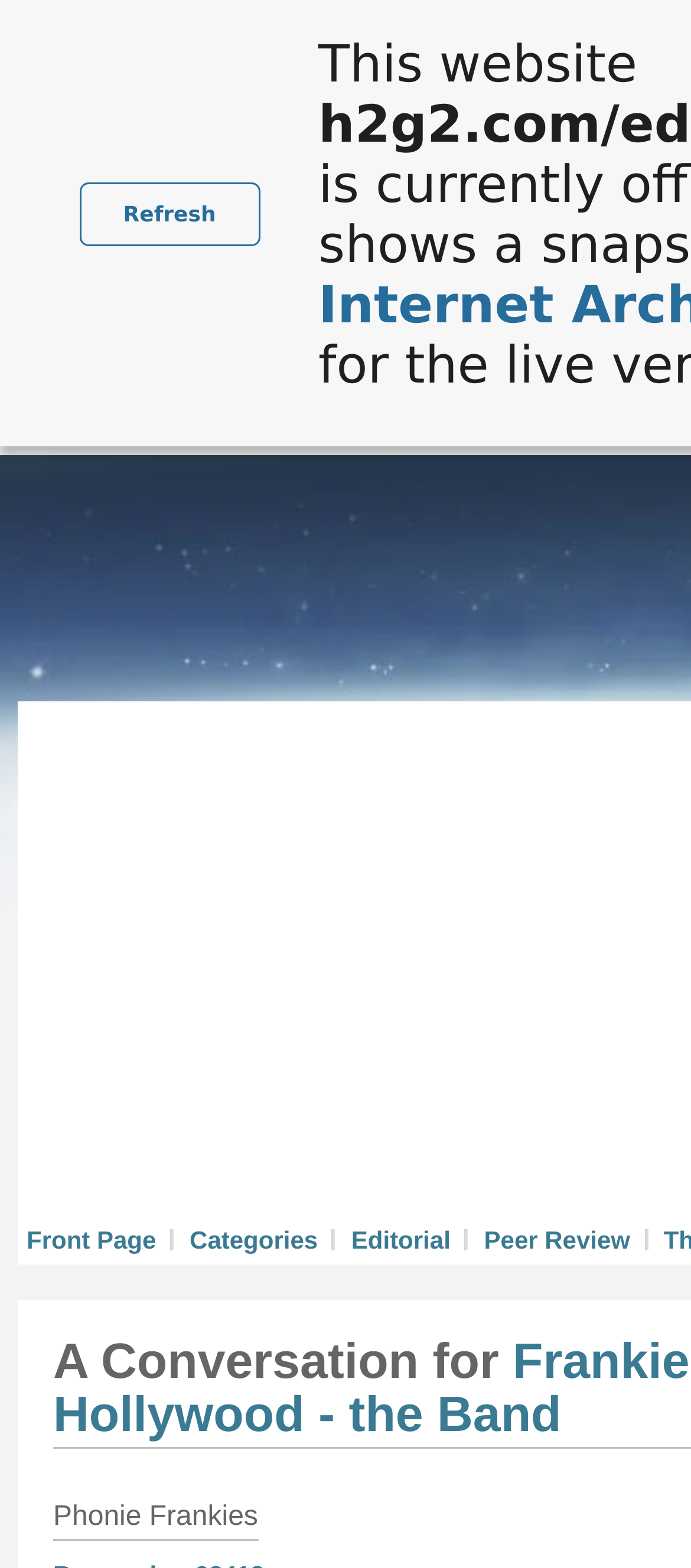Answer the question in a single word or phrase:
What is the first link on the top?

Refresh